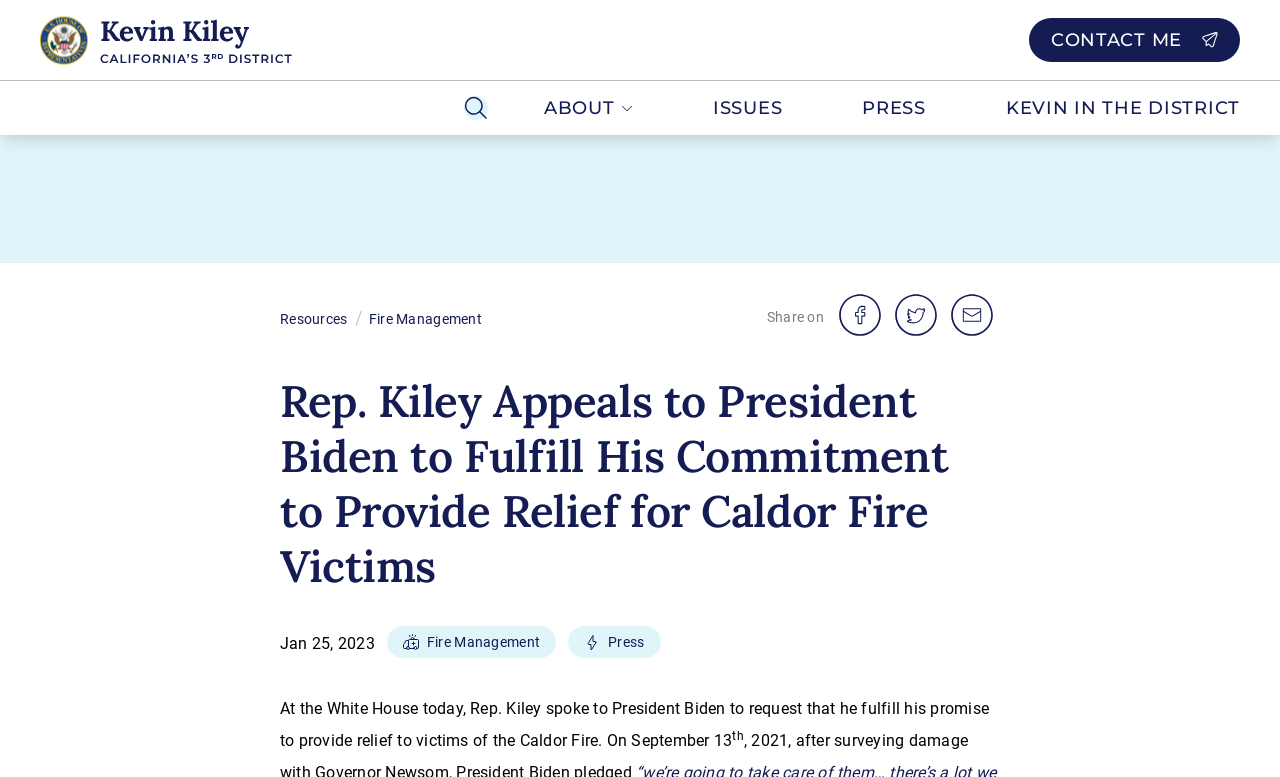What is the topic related to the Caldor Fire?
Please respond to the question with as much detail as possible.

The question asks for the topic related to the Caldor Fire. From the webpage, we can see that the heading mentions 'Provide Relief for Caldor Fire Victims'. Therefore, the answer is Relief.